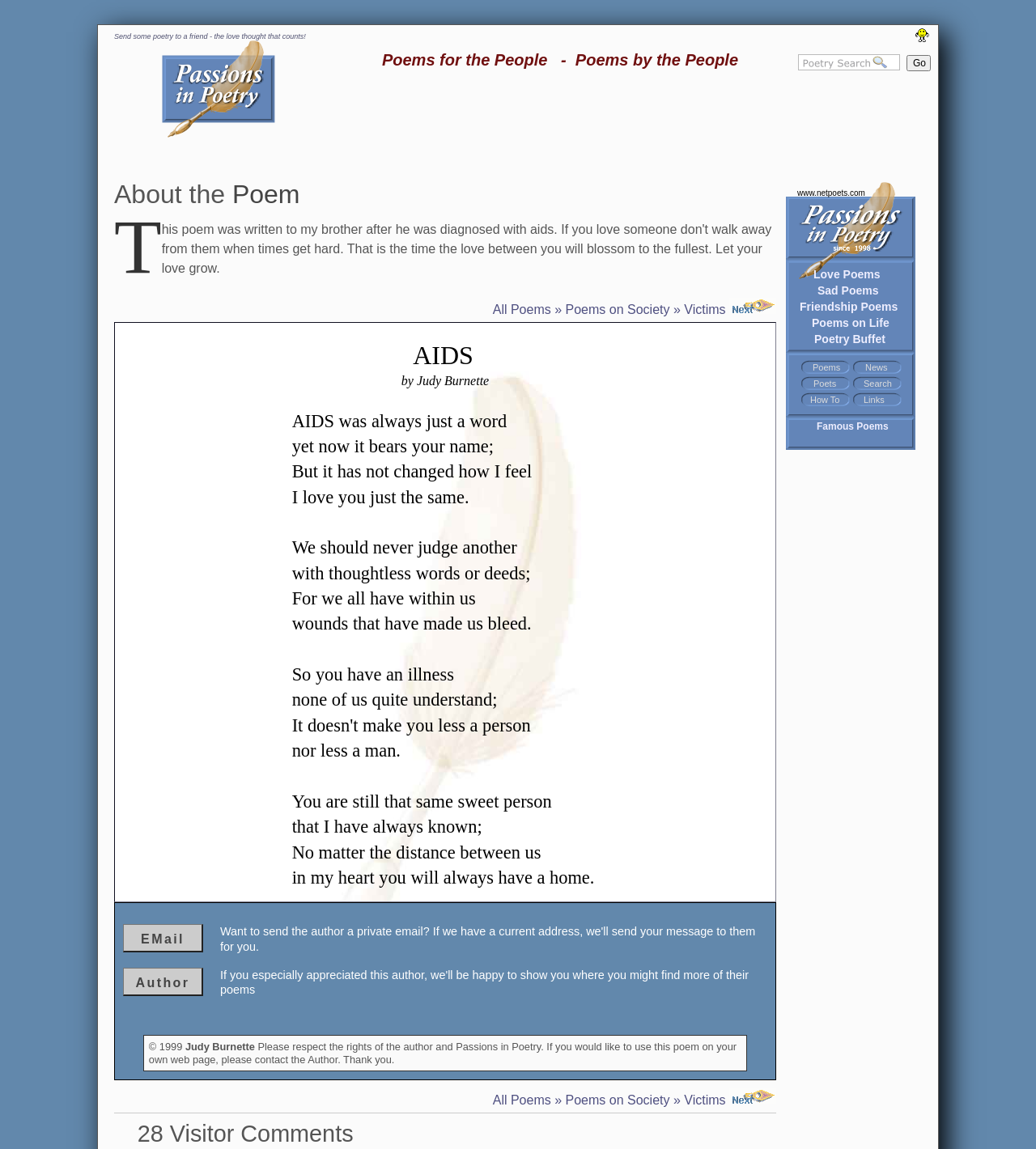Please find the bounding box coordinates of the section that needs to be clicked to achieve this instruction: "Search for poems".

[0.784, 0.314, 0.811, 0.325]